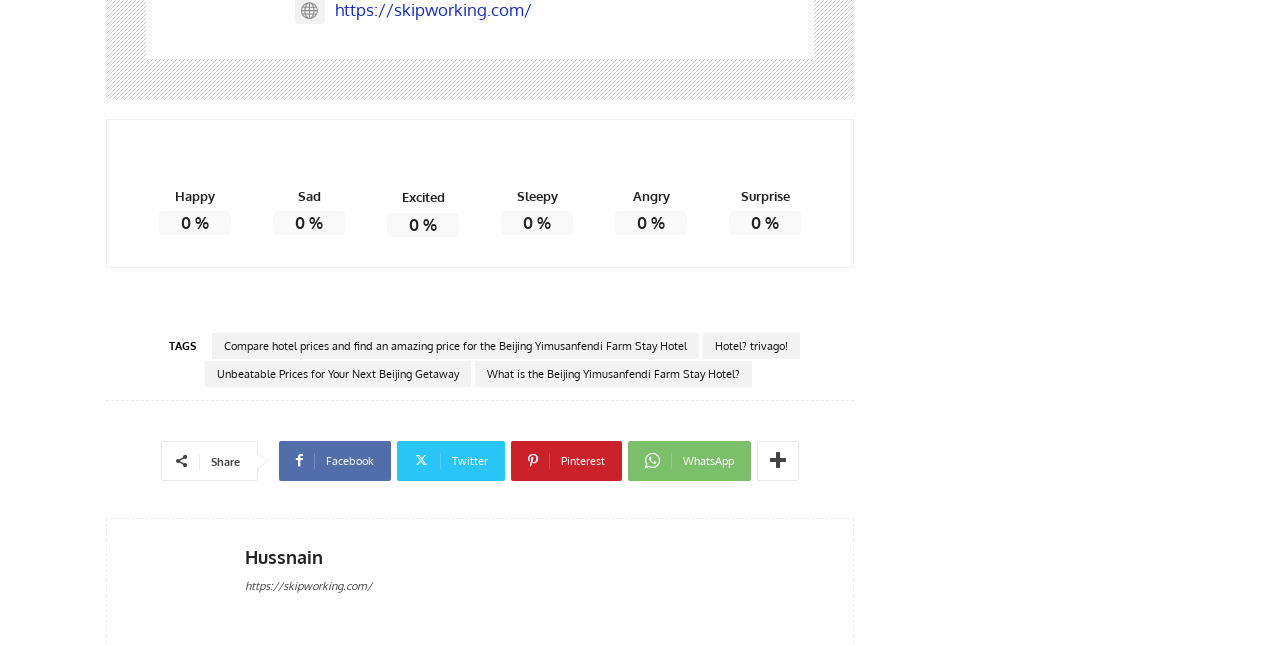What is the text above the hotel links? Refer to the image and provide a one-word or short phrase answer.

TAGS